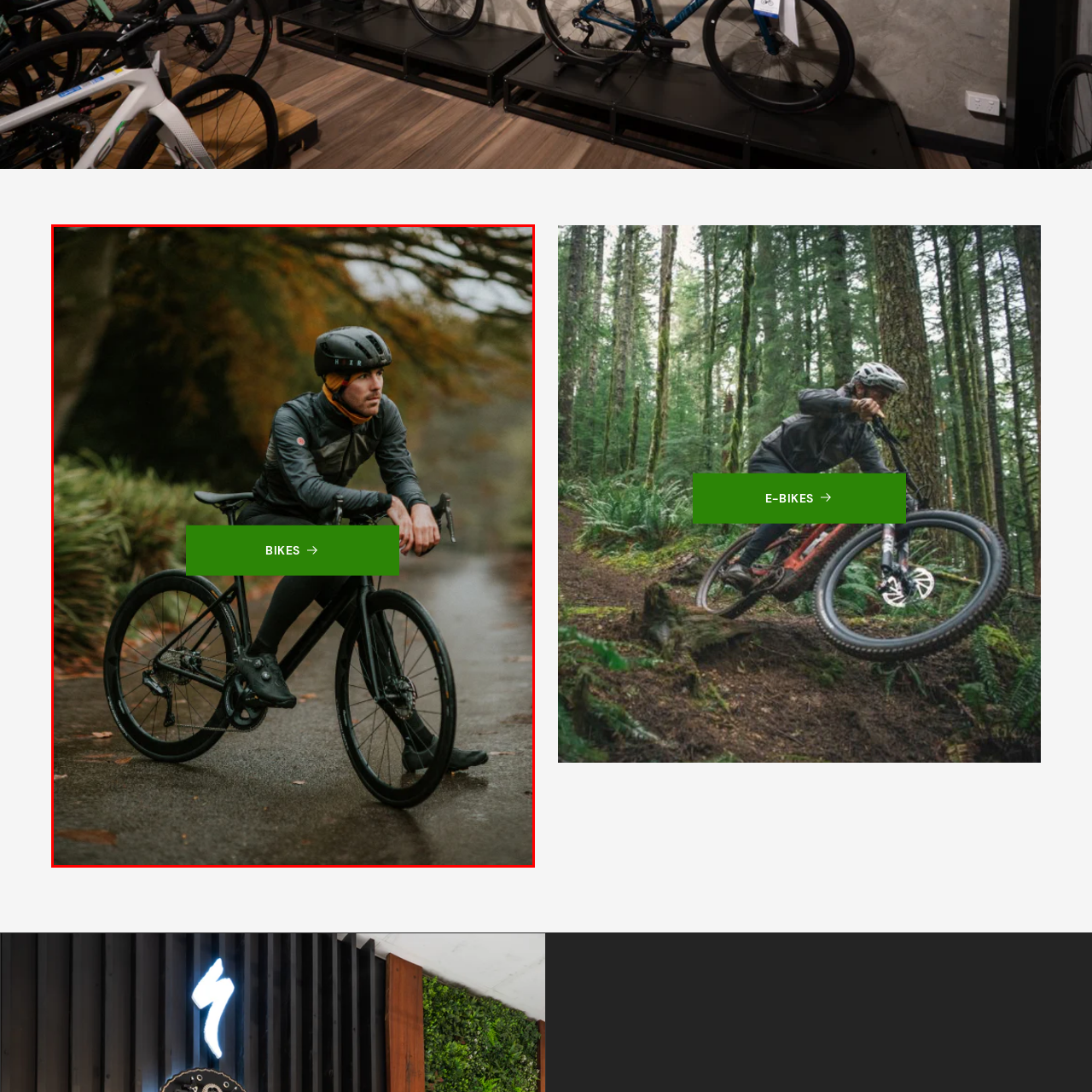Explain in detail what is happening within the highlighted red bounding box in the image.

The image showcases a cyclist clad in a sleek, dark outfit, exuding a sense of focus and readiness. He is positioned on a black bicycle, which features distinct aerodynamic elements. The background reveals a serene, natural setting, characterized by soft, blurred foliage that hints at the onset of autumn, with warm tones interspersed among the greens. Prominently displayed in the center is a vibrant green button labeled "BIKES," which invites viewers to explore further. This creates a compelling visual link between the cyclist and the broader theme of biking, emphasizing an adventurous spirit against a backdrop of tranquility.